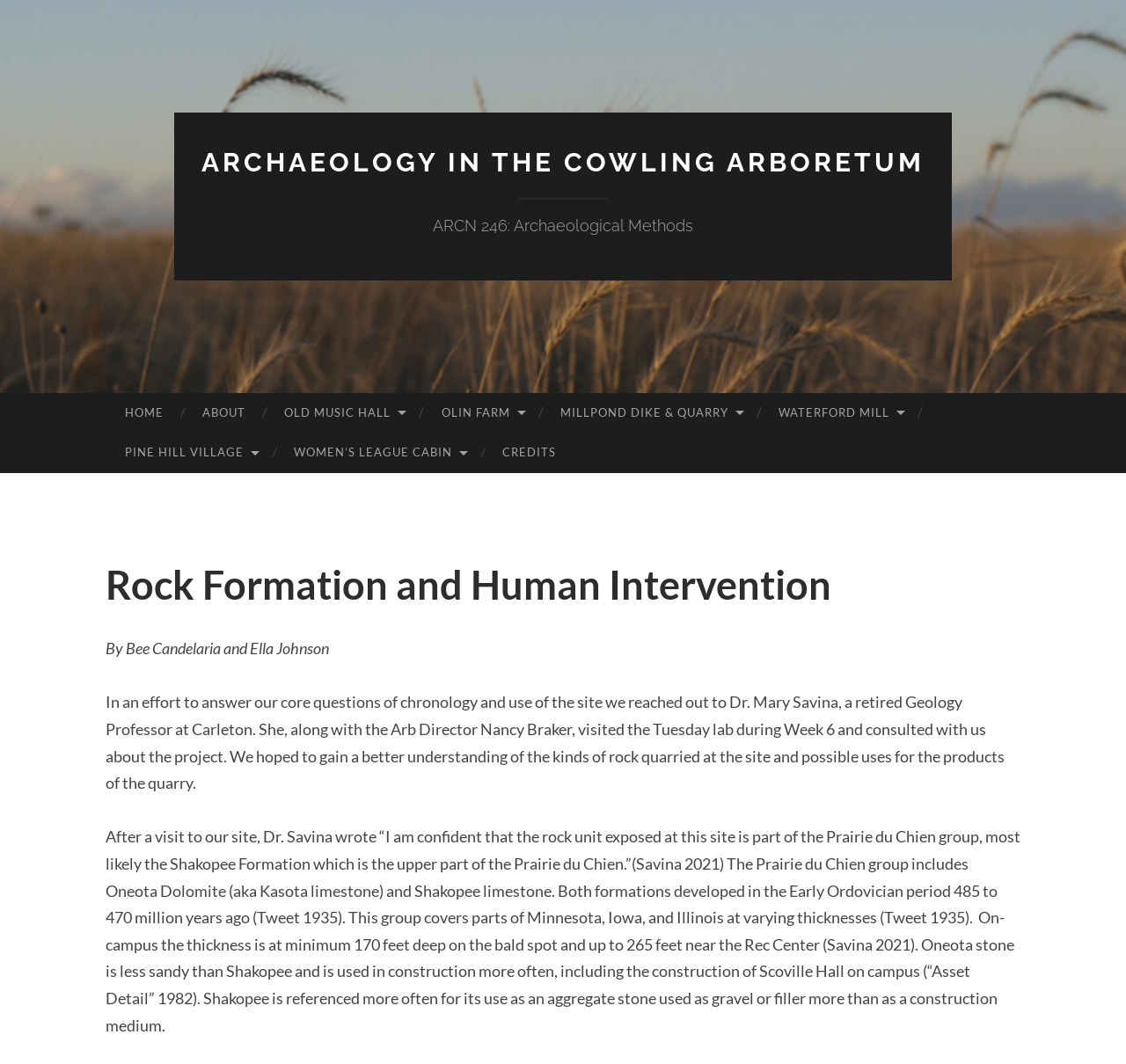Based on the element description, predict the bounding box coordinates (top-left x, top-left y, bottom-right x, bottom-right y) for the UI element in the screenshot: Credits

[0.429, 0.407, 0.511, 0.444]